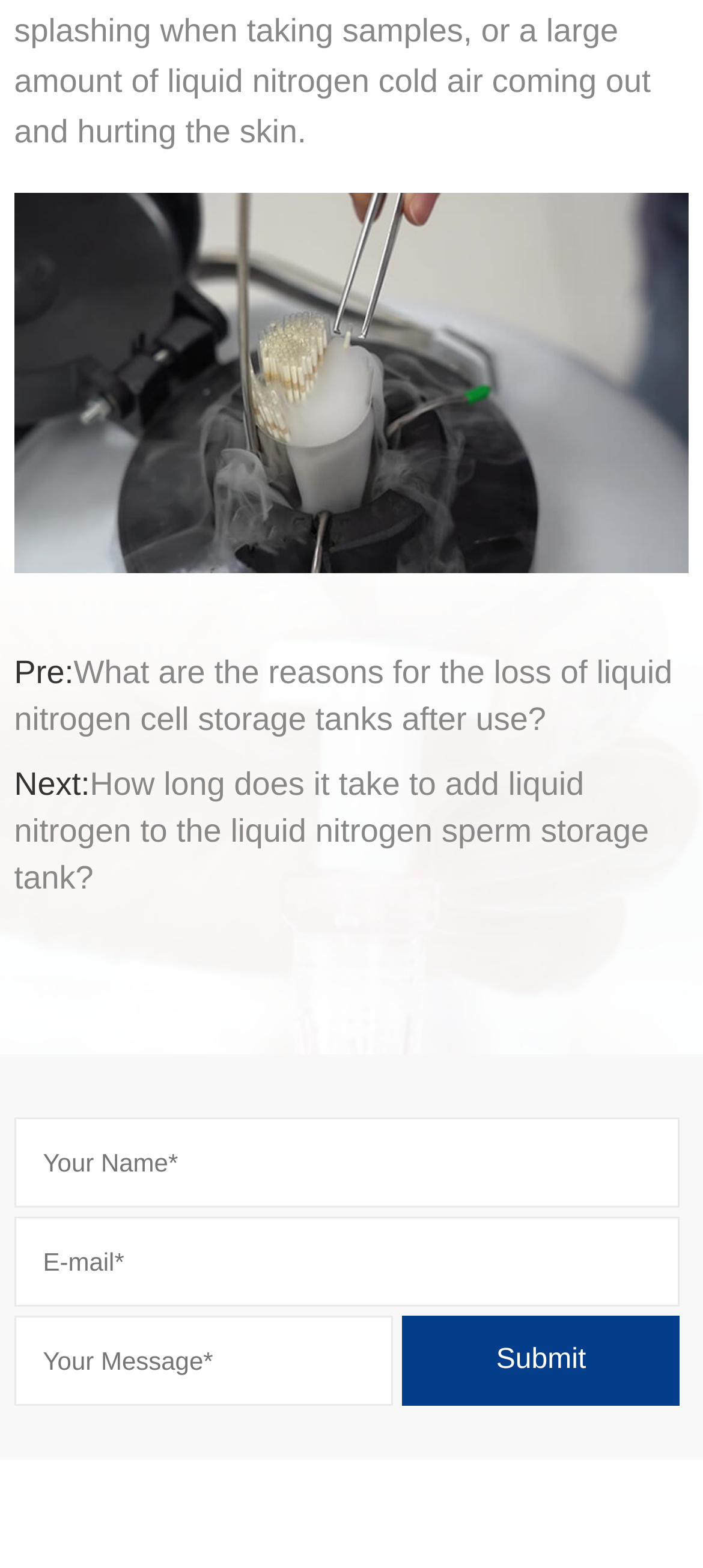For the following element description, predict the bounding box coordinates in the format (top-left x, top-left y, bottom-right x, bottom-right y). All values should be floating point numbers between 0 and 1. Description: parent_node: Email * aria-describedby="email-notes" name="email"

None